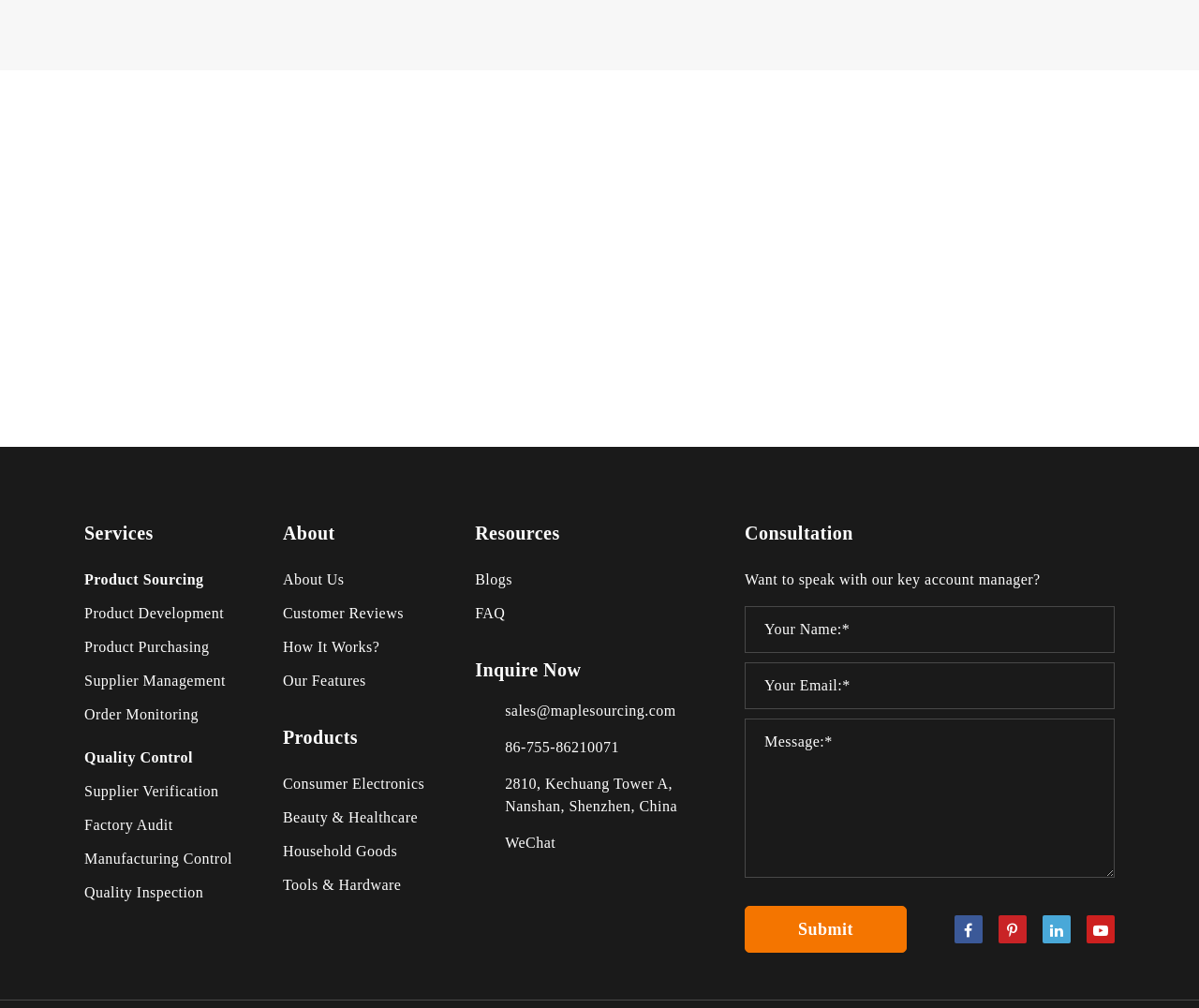How many product categories are available?
Could you give a comprehensive explanation in response to this question?

By looking at the links under the 'Products' category, I found that there are four product categories available, which are 'Consumer Electronics', 'Beauty & Healthcare', 'Household Goods', and 'Tools & Hardware'.